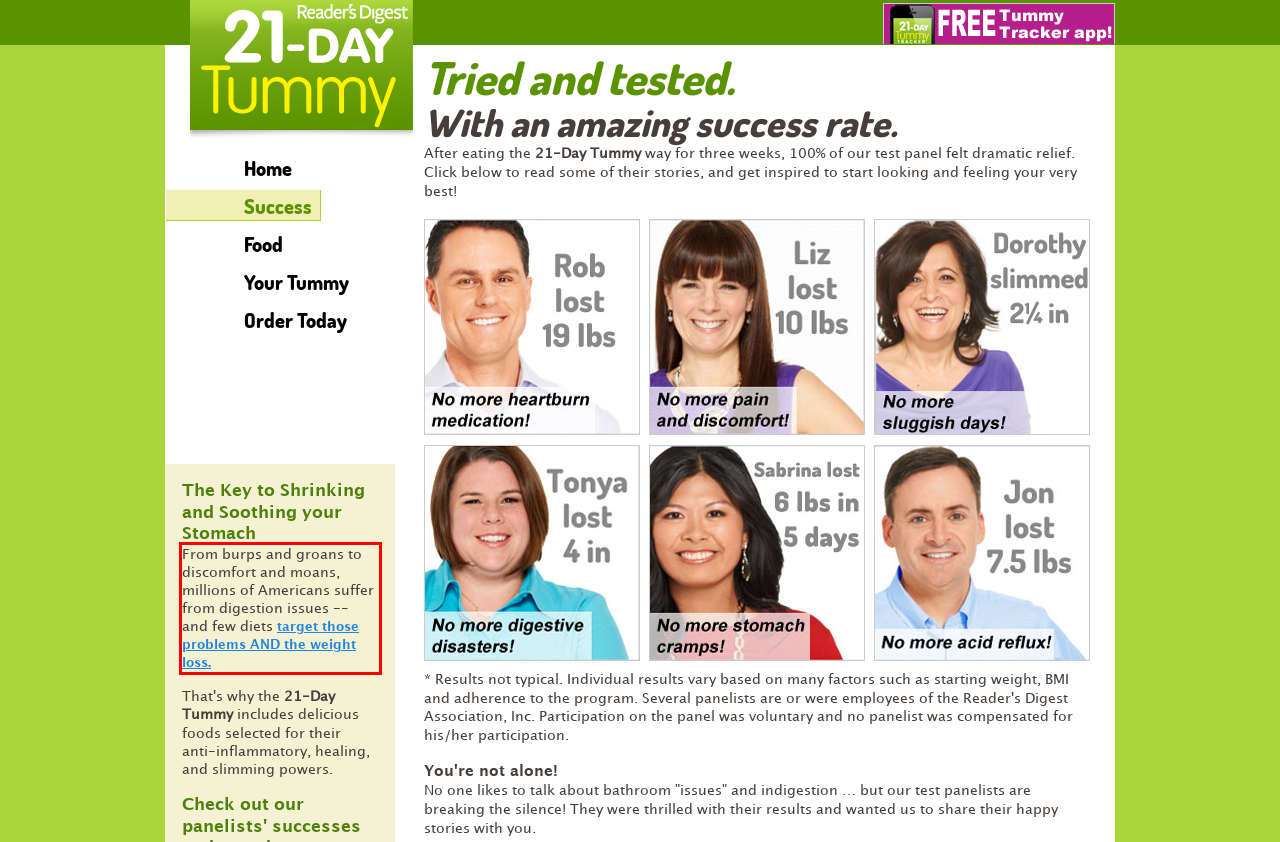Given a screenshot of a webpage with a red bounding box, please identify and retrieve the text inside the red rectangle.

From burps and groans to discomfort and moans, millions of Americans suffer from digestion issues -- and few diets target those problems AND the weight loss.